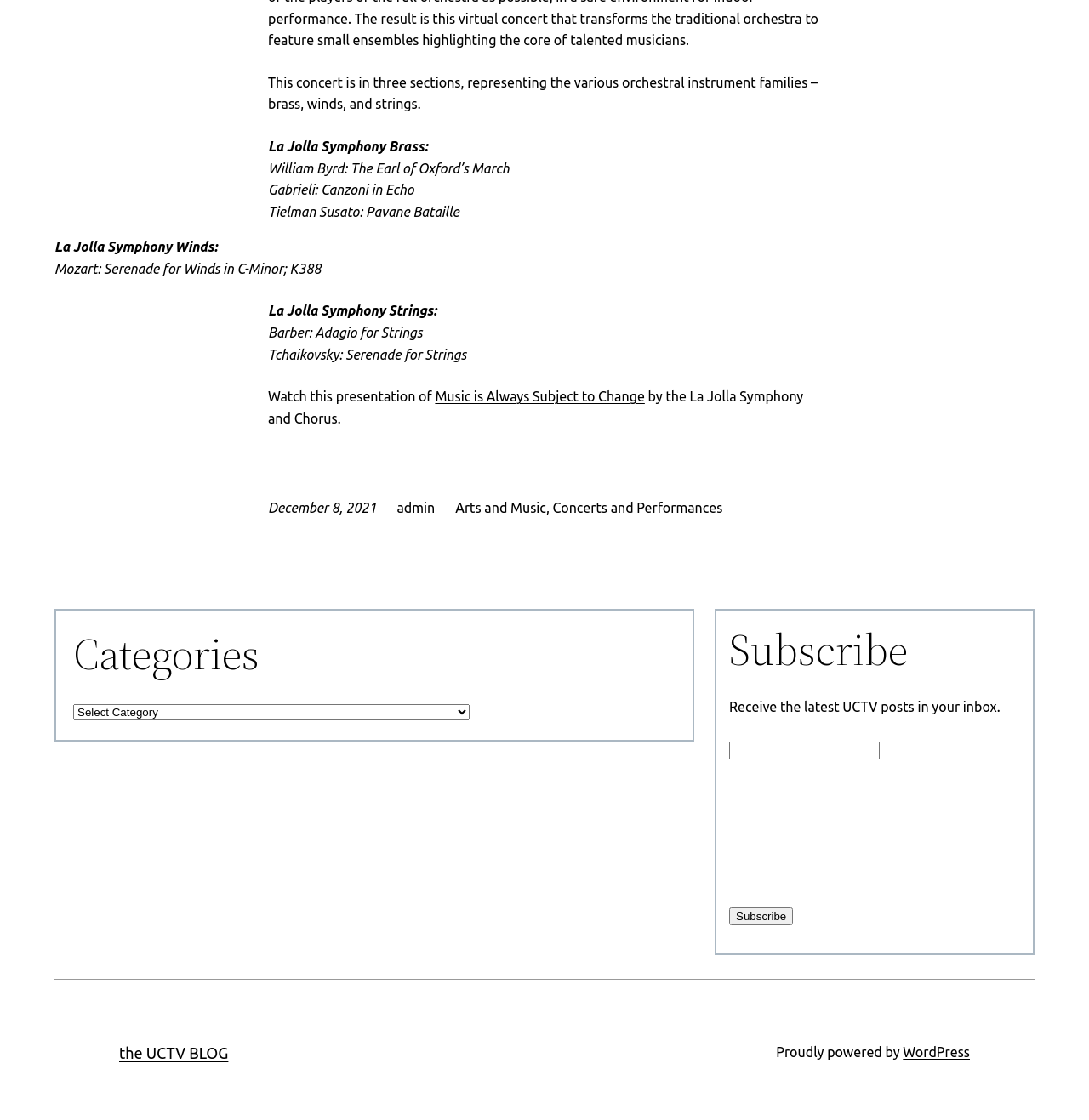Using floating point numbers between 0 and 1, provide the bounding box coordinates in the format (top-left x, top-left y, bottom-right x, bottom-right y). Locate the UI element described here: name="submit" value="Subscribe"

[0.67, 0.81, 0.728, 0.826]